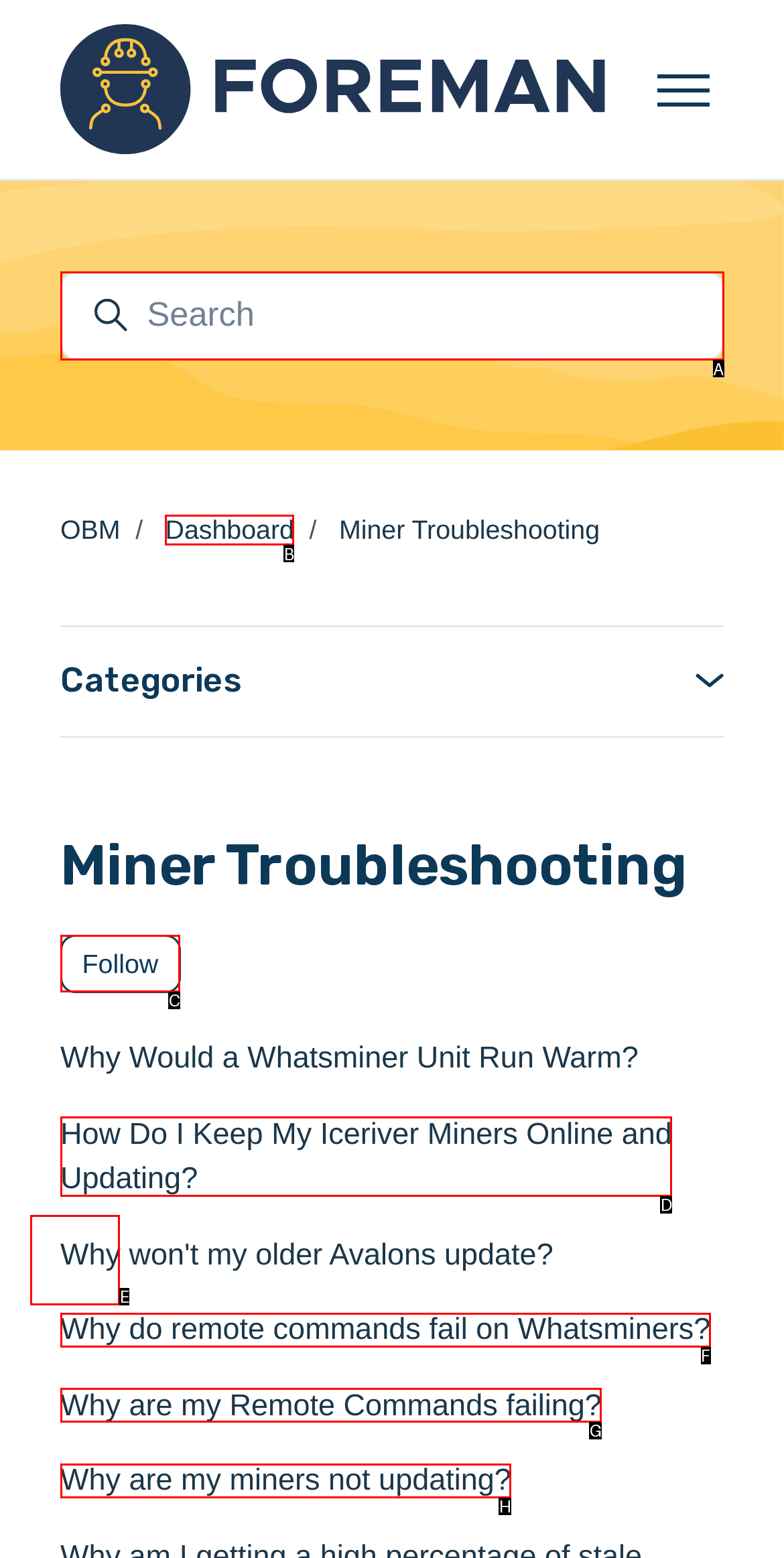Match the description to the correct option: Return to top
Provide the letter of the matching option directly.

E